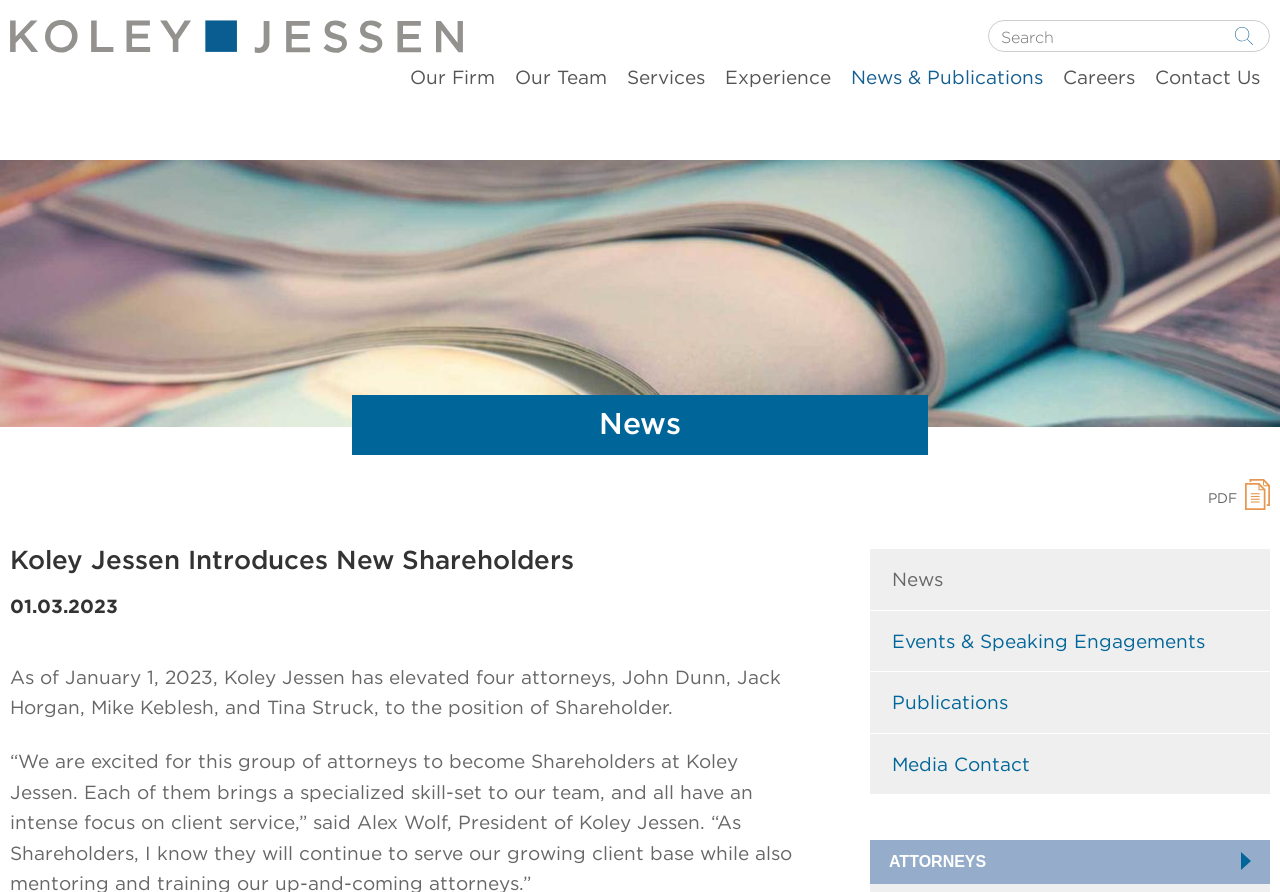Identify the bounding box coordinates of the region that needs to be clicked to carry out this instruction: "Read the publication". Provide these coordinates as four float numbers ranging from 0 to 1, i.e., [left, top, right, bottom].

[0.697, 0.77, 0.975, 0.805]